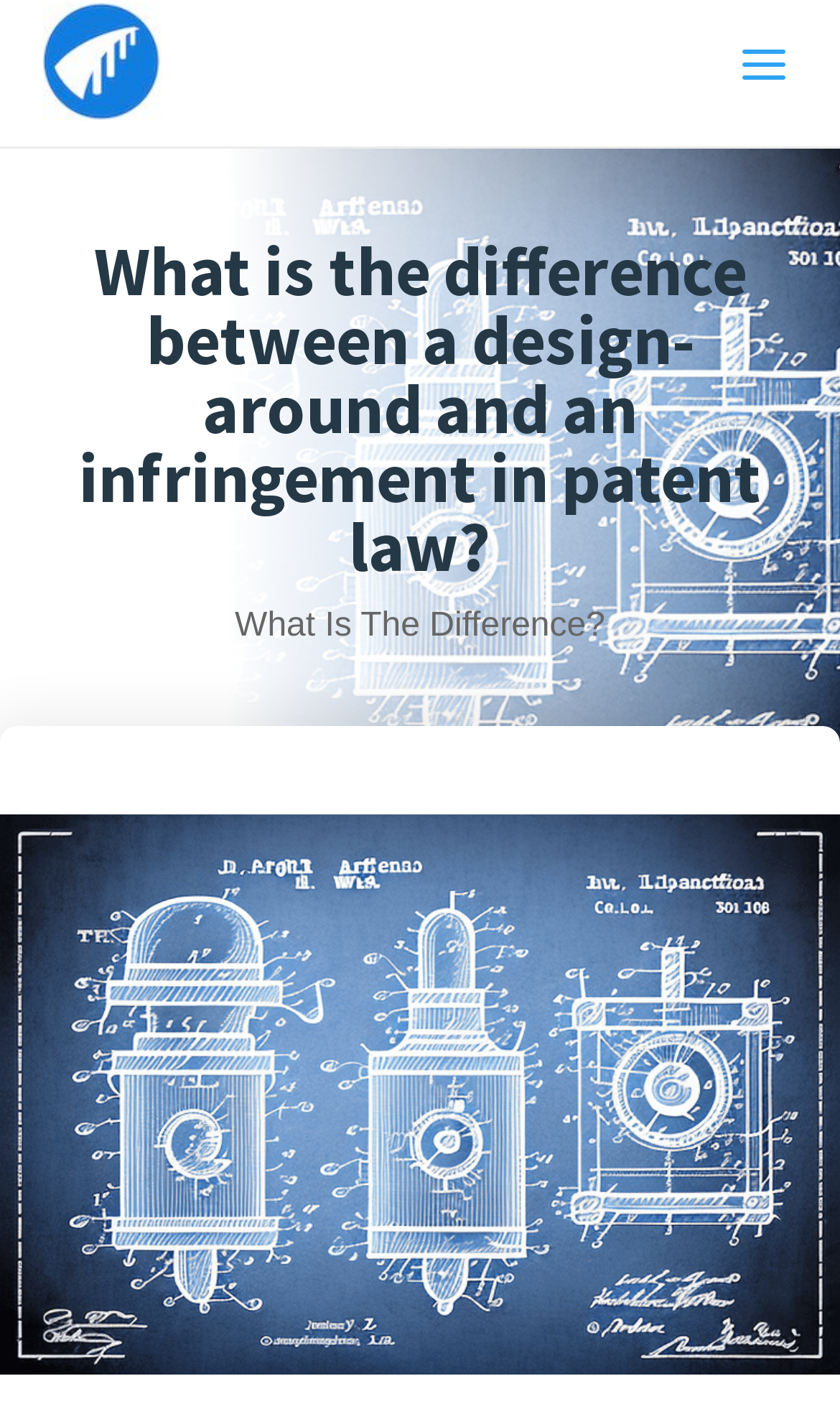Identify the bounding box coordinates for the UI element mentioned here: "What Is The Difference?". Provide the coordinates as four float values between 0 and 1, i.e., [left, top, right, bottom].

[0.28, 0.426, 0.72, 0.452]